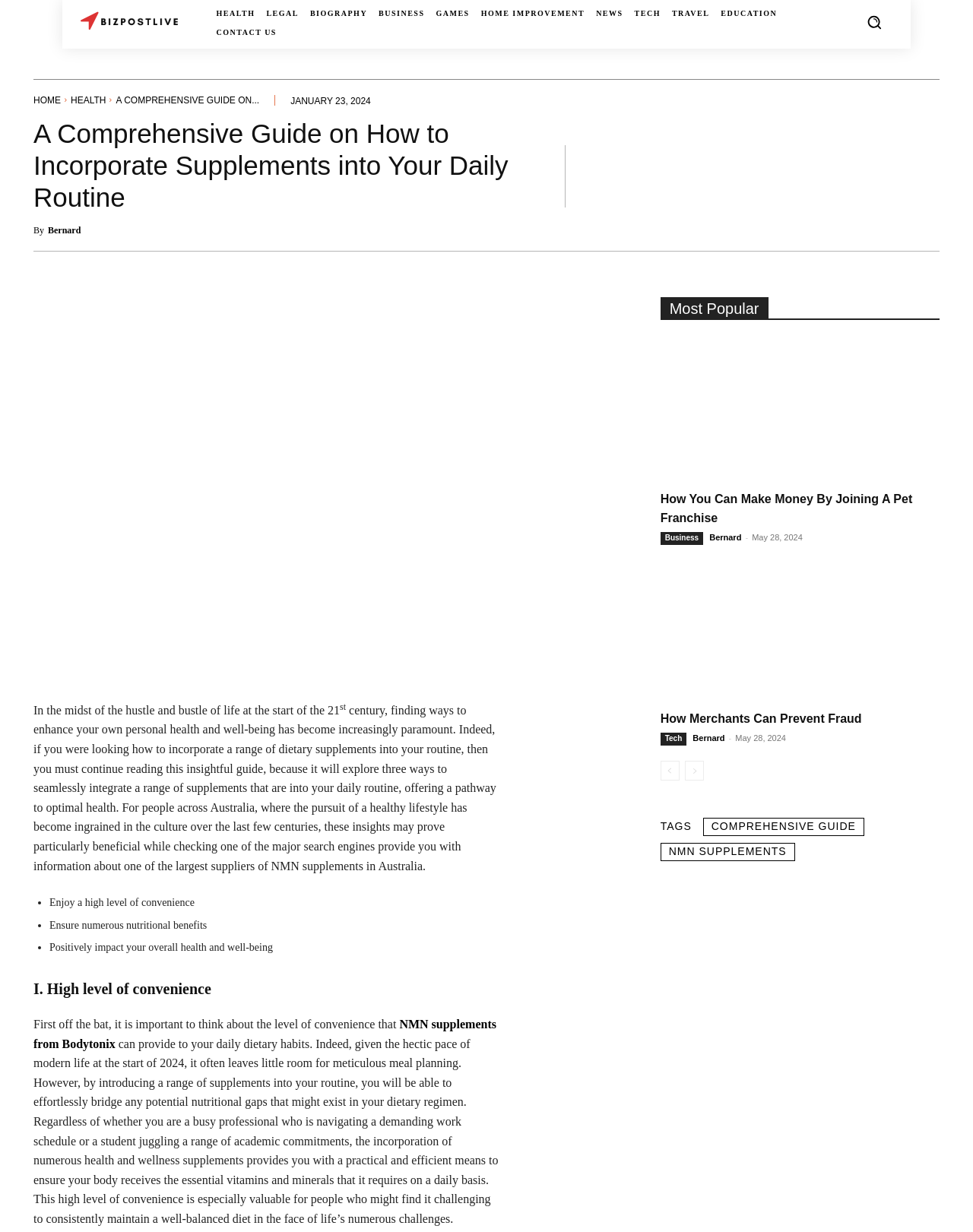Given the element description "Health" in the screenshot, predict the bounding box coordinates of that UI element.

[0.222, 0.005, 0.262, 0.018]